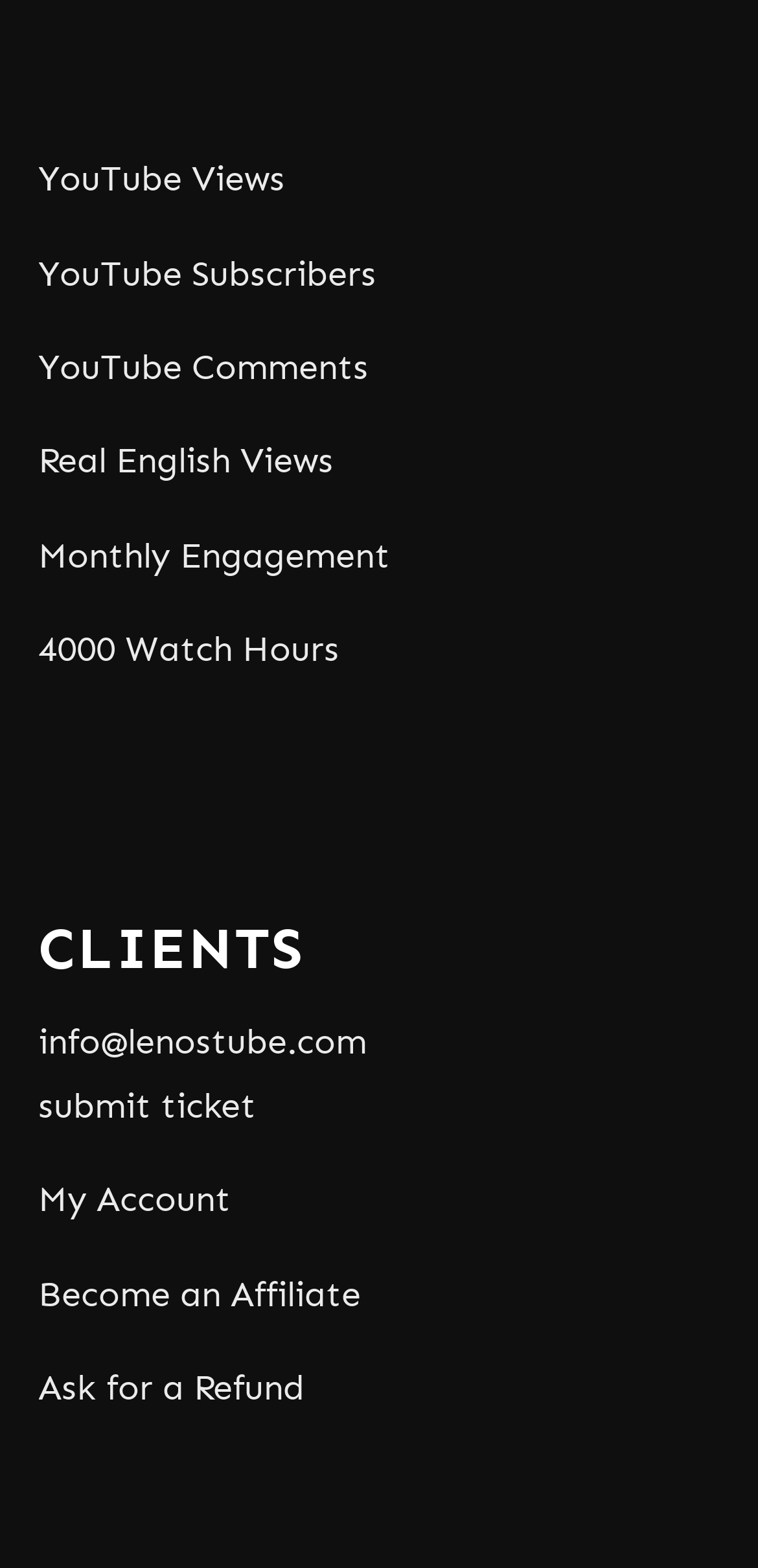Using the information in the image, give a detailed answer to the following question: What is the purpose of the 'CLIENTS' section?

The 'CLIENTS' section is a heading element that precedes several link elements, including 'info@lenostube.com', 'submit ticket', 'My Account', and others. This suggests that the purpose of the 'CLIENTS' section is to provide links related to client services or support.